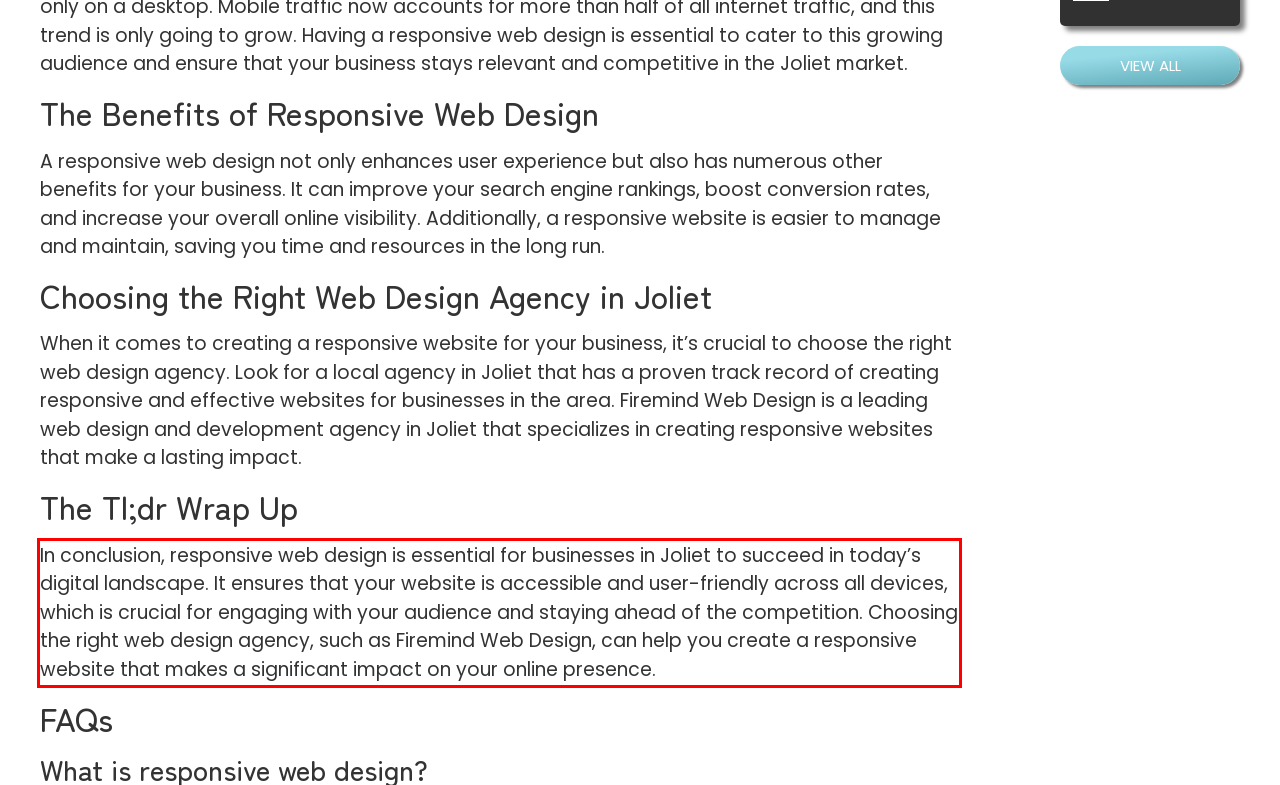Within the screenshot of the webpage, there is a red rectangle. Please recognize and generate the text content inside this red bounding box.

In conclusion, responsive web design is essential for businesses in Joliet to succeed in today’s digital landscape. It ensures that your website is accessible and user-friendly across all devices, which is crucial for engaging with your audience and staying ahead of the competition. Choosing the right web design agency, such as Firemind Web Design, can help you create a responsive website that makes a significant impact on your online presence.